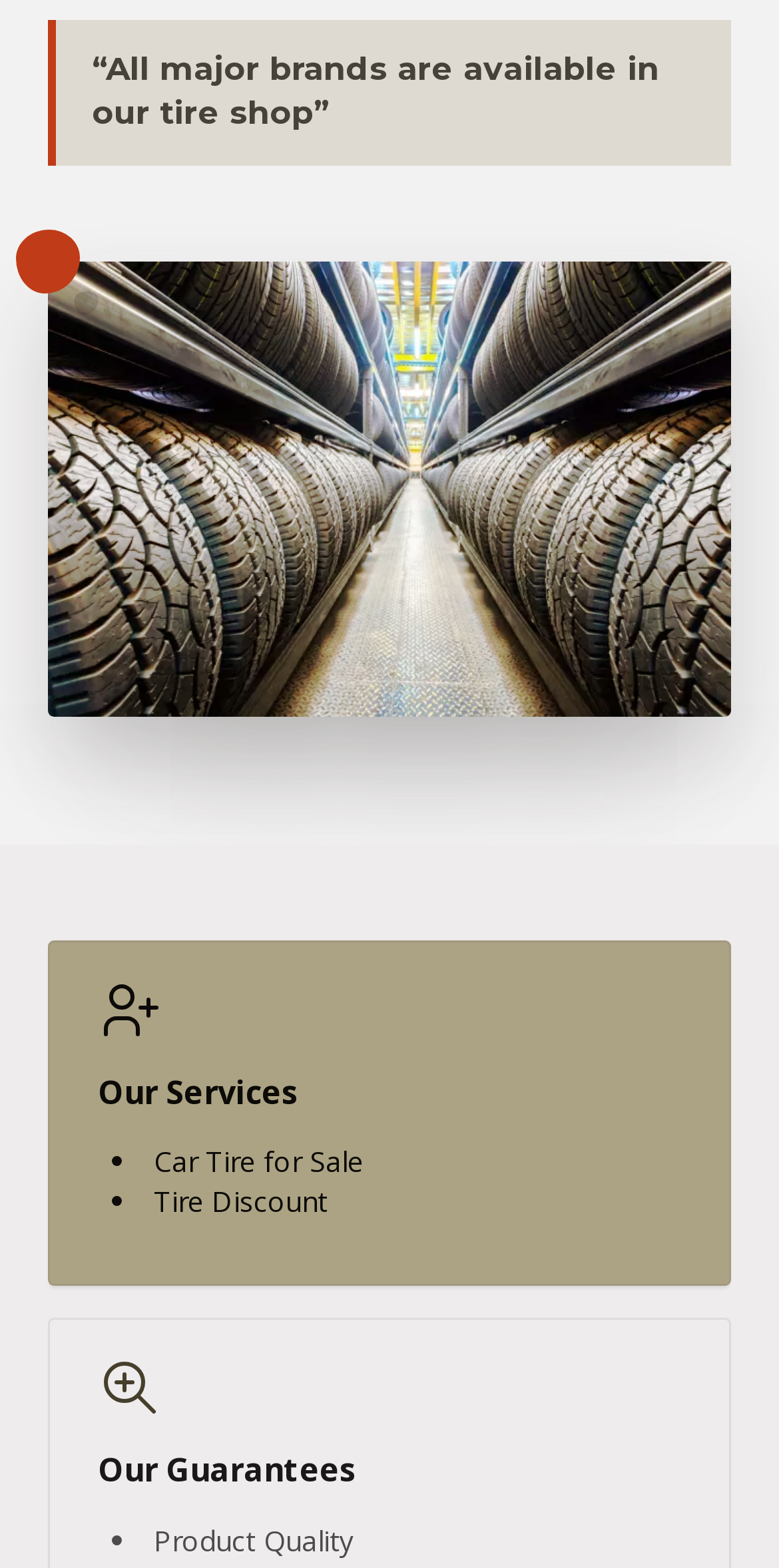Given the element description: "parent_node: reduce animations aria-label="Reduce animations"", predict the bounding box coordinates of the UI element it refers to, using four float numbers between 0 and 1, i.e., [left, top, right, bottom].

[0.179, 0.624, 0.35, 0.668]